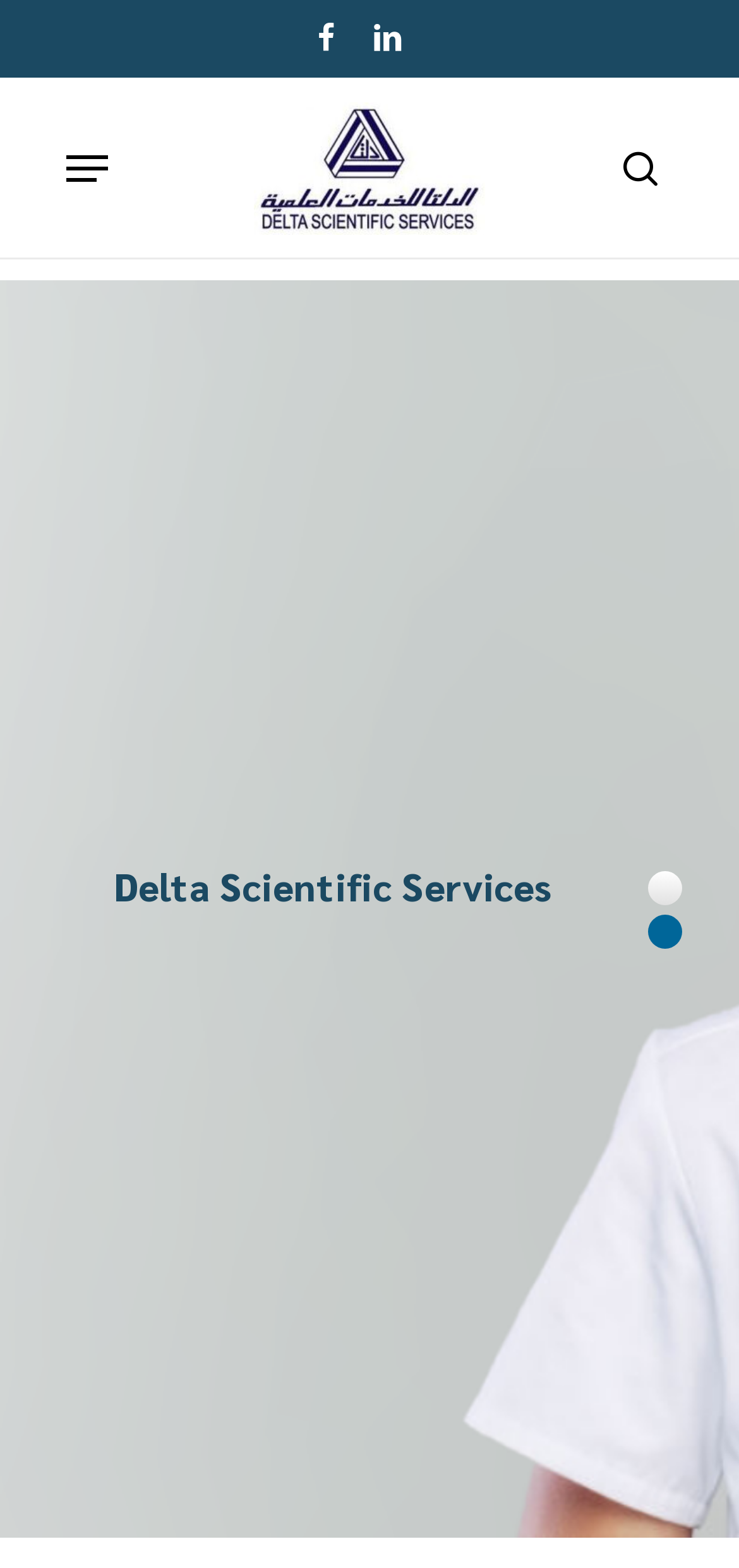Highlight the bounding box of the UI element that corresponds to this description: "alt="Delta Scientific Services"".

[0.345, 0.065, 0.655, 0.15]